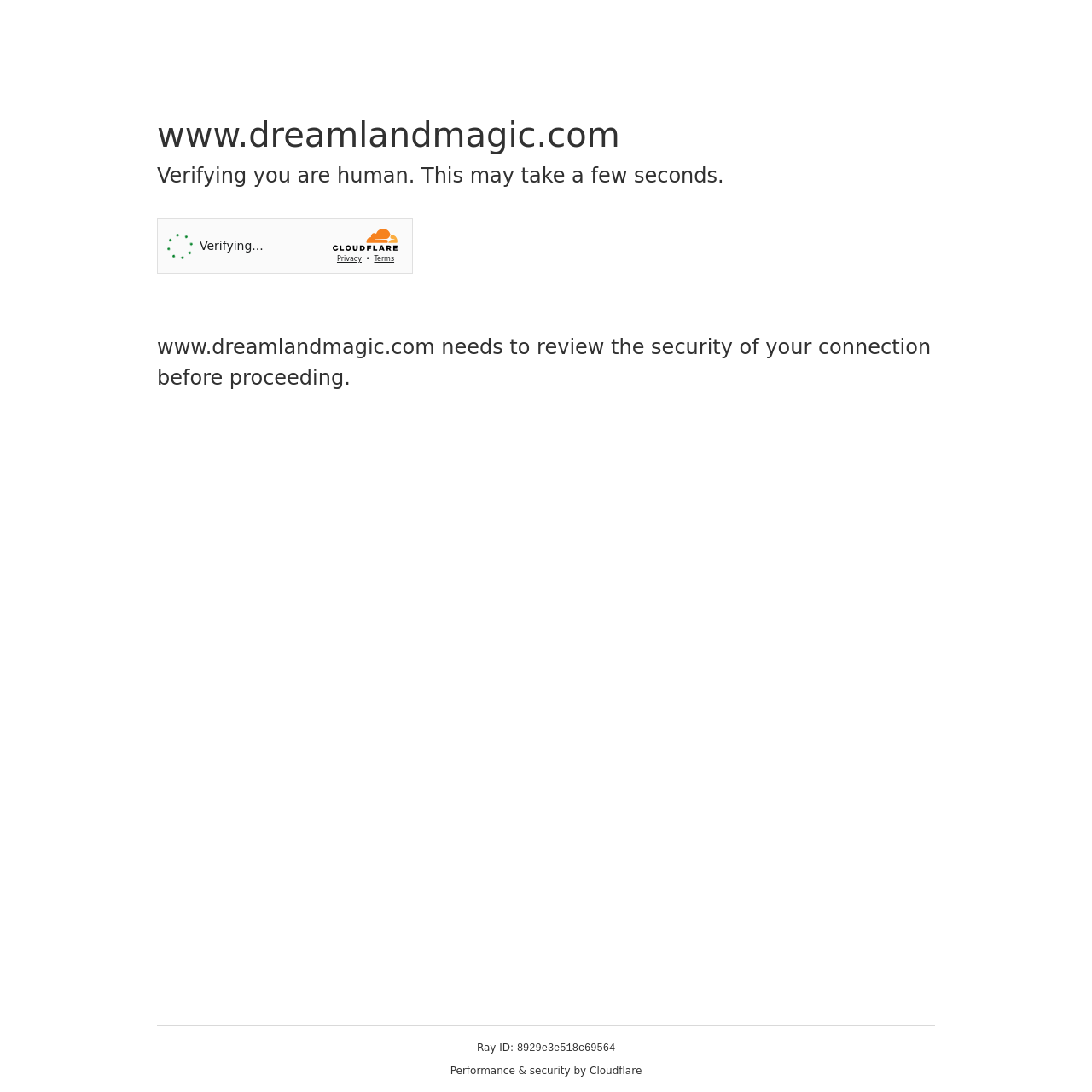Use the information in the screenshot to answer the question comprehensively: What is the purpose of the Cloudflare security challenge?

The Cloudflare security challenge is likely a security check to ensure the user's connection is secure before proceeding to the website, as indicated by the text 'www.dreamlandmagic.com needs to review the security of your connection before proceeding.'